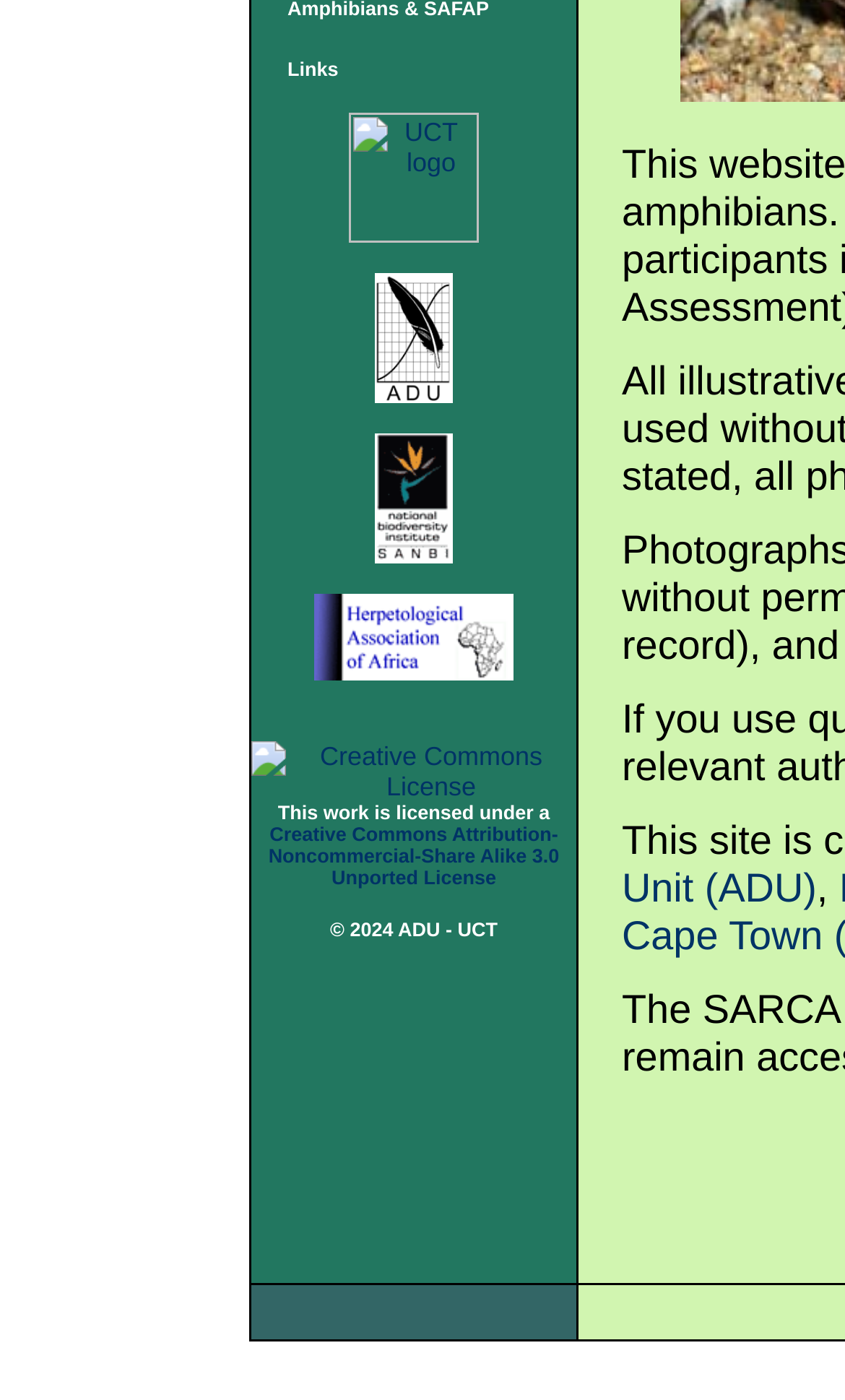Determine the bounding box coordinates of the UI element that matches the following description: "© 2024 ADU - UCT". The coordinates should be four float numbers between 0 and 1 in the format [left, top, right, bottom].

[0.391, 0.652, 0.589, 0.673]